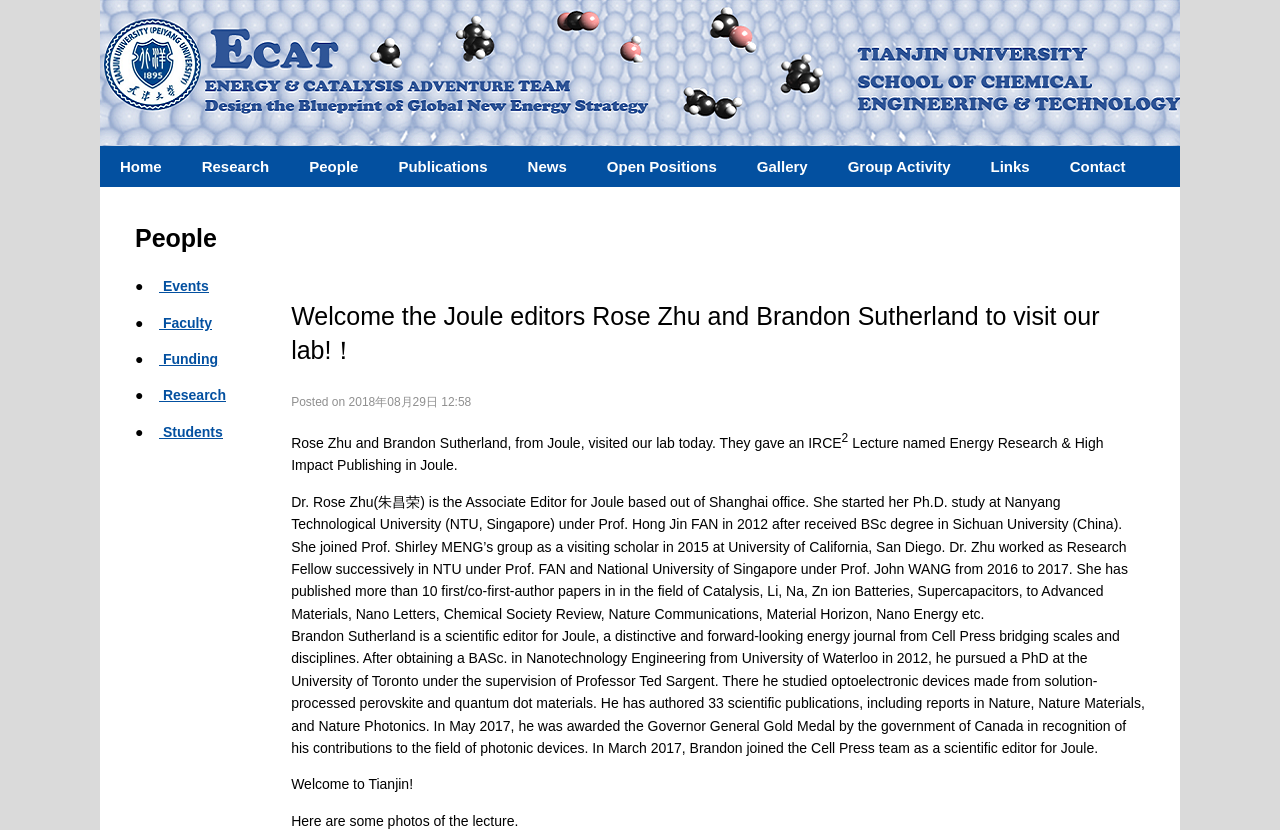Provide a thorough description of this webpage.

The webpage is about the Energy & Catalysis Adventure Team at Tianjin University, featuring a visit from Joule editors Rose Zhu and Brandon Sutherland. At the top, there is a navigation menu with 9 links: Home, Research, People, Publications, News, Open Positions, Gallery, Group Activity, and Links. Below the menu, there is a header section with a title "People" and a series of links to subcategories, including Events, Faculty, Funding, Research, and Students.

The main content of the page is a news article about the visit from the Joule editors. The article is divided into several sections. The first section has a heading "Welcome the Joule editors Rose Zhu and Brandon Sutherland to visit our lab!" and a brief introduction to their visit. Below this, there are two paragraphs of text describing Dr. Rose Zhu's background and experience, including her education and research experience. The next section describes Brandon Sutherland's background and experience, including his education and research experience.

At the bottom of the page, there are two more sections. One section has a heading "Welcome to Tianjin!" and the other section has a heading "Here are some photos of the lecture." However, there are no images on the page.